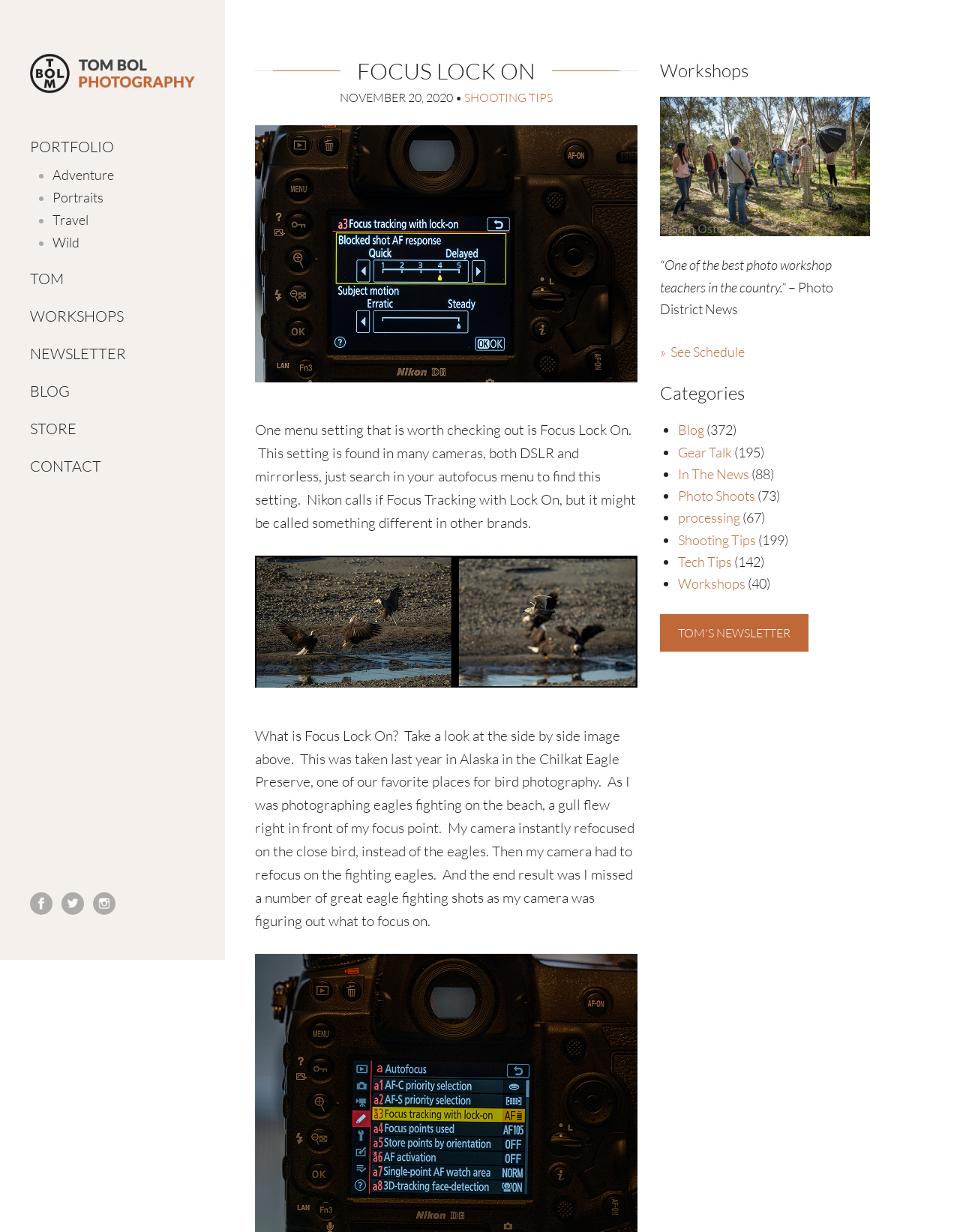Give a detailed explanation of the elements present on the webpage.

This webpage is about Tom Bol Photography, LLC, a Colorado-based adventure and editorial photographer. At the top, there are three "Skip to" links, followed by the website's logo and a brief description of Tom Bol's photography services. Below this, there is a main navigation menu with links to Portfolio, Tom, Workshops, Newsletter, Blog, and Store.

On the left side, there are social media links to Facebook, Twitter, and Instagram. Next to these links, there is a header section with a title "FOCUS LOCK ON" and a date "NOVEMBER 20, 2020". Below this, there is a paragraph of text discussing the Focus Lock On camera setting, accompanied by a side-by-side image (not described in the accessibility tree).

The main content area has two columns. The left column contains a long article about Focus Lock On, including a personal anecdote about photographing eagles in Alaska. The right column is the primary sidebar, which has several sections, including Workshops, Categories, and a newsletter sign-up link. The Workshops section has a quote from Photo District News and a link to see the schedule. The Categories section lists several topics, including Blog, Gear Talk, In The News, Photo Shoots, processing, Shooting Tips, Tech Tips, and Workshops, each with a number of related articles in parentheses.

Overall, the webpage has a clean and organized layout, with a focus on showcasing Tom Bol's photography services and expertise.